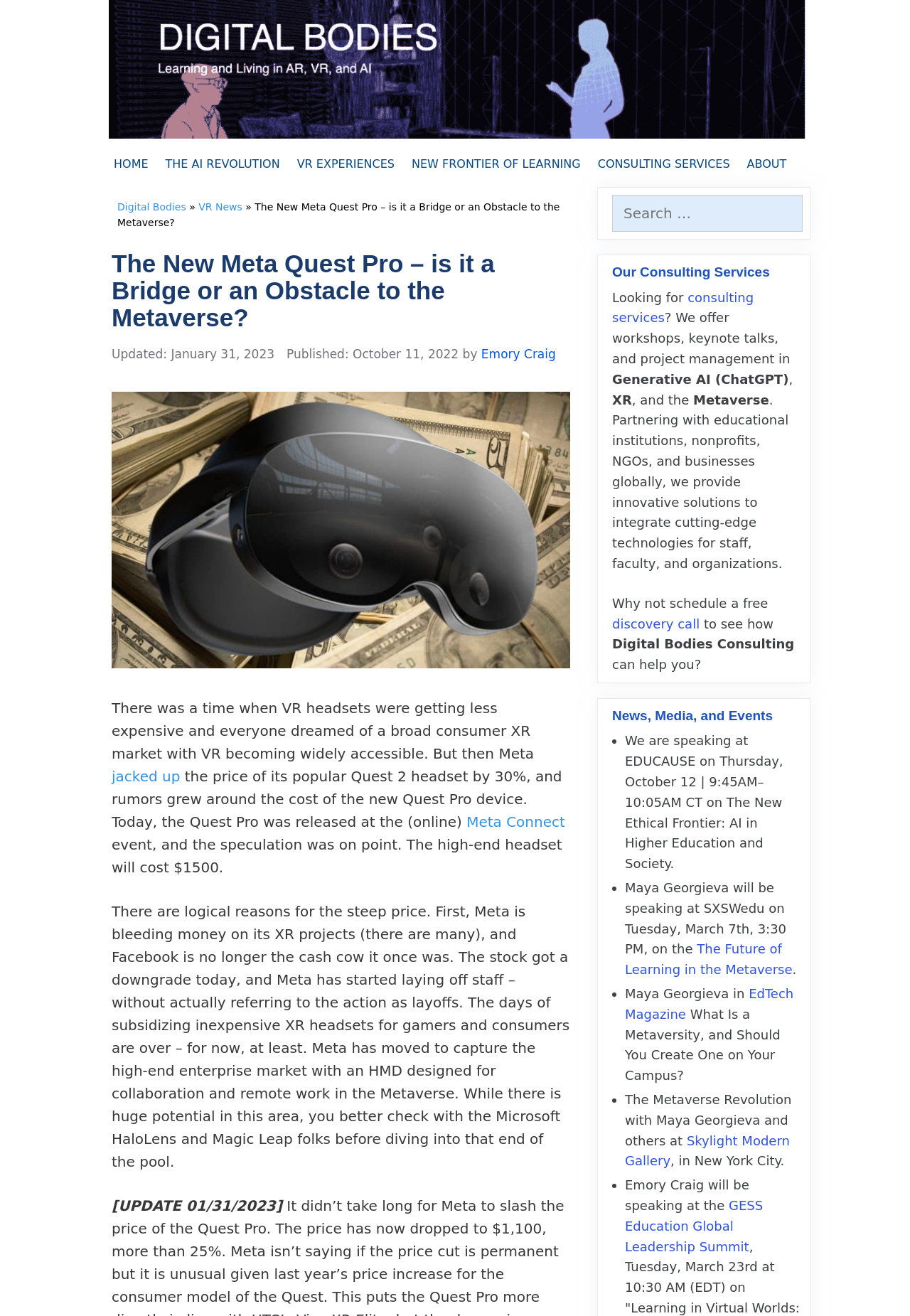Find the bounding box coordinates for the area that must be clicked to perform this action: "Click on the 'HOME' link".

[0.109, 0.119, 0.166, 0.131]